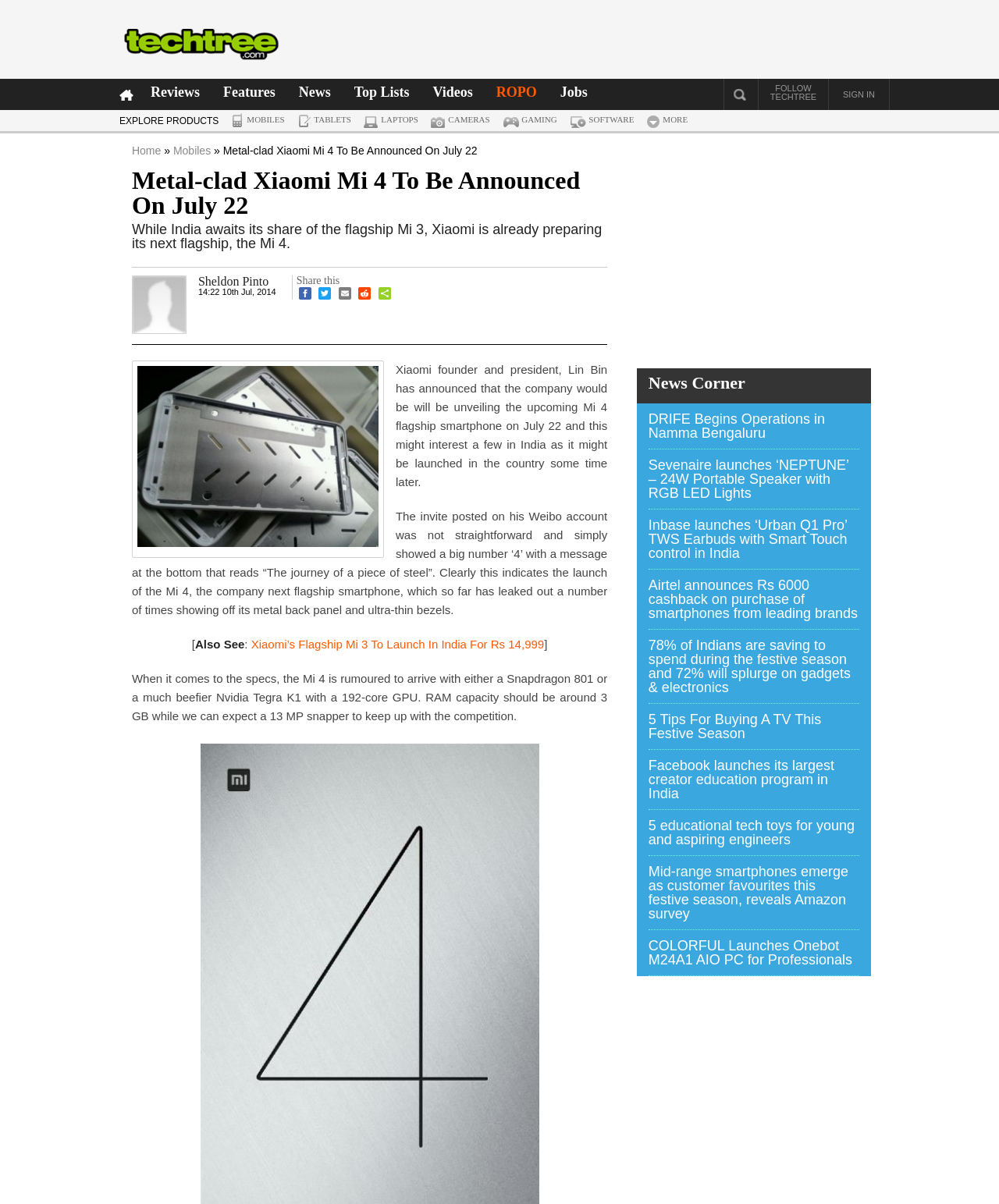Based on the element description: "Sheldon Pinto", identify the bounding box coordinates for this UI element. The coordinates must be four float numbers between 0 and 1, listed as [left, top, right, bottom].

[0.198, 0.228, 0.269, 0.239]